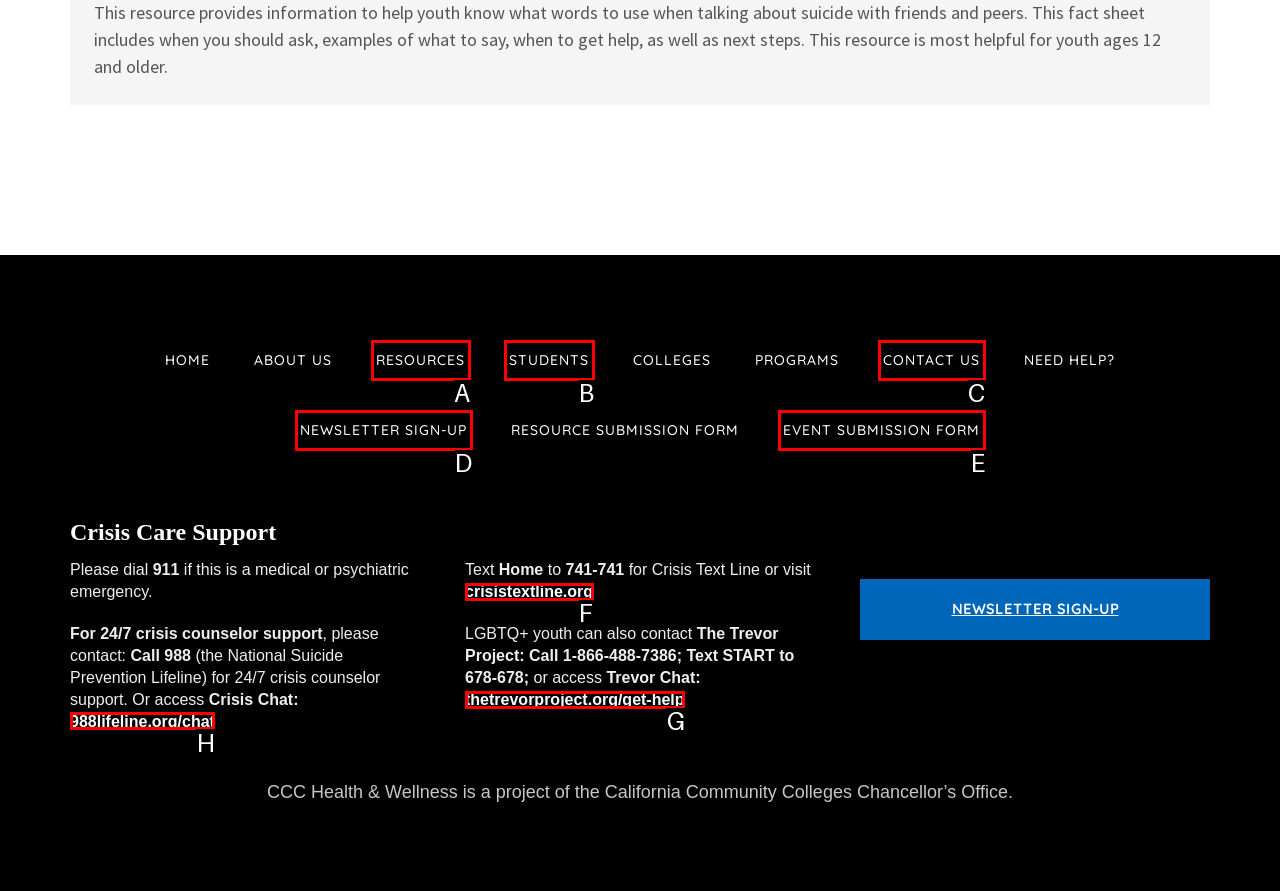Select the letter of the HTML element that best fits the description: Event Submission Form
Answer with the corresponding letter from the provided choices.

E